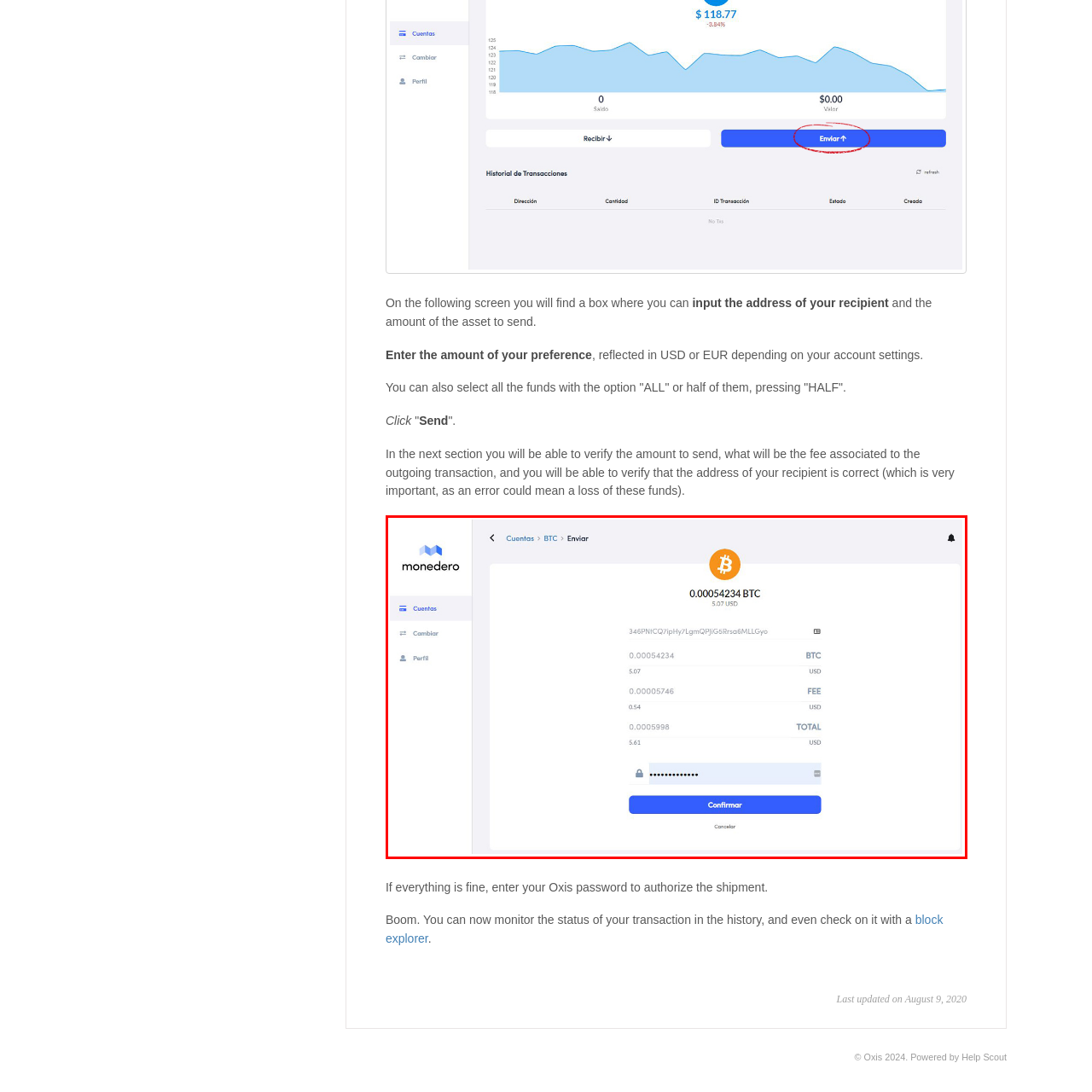Give an in-depth description of the image highlighted with the red boundary.

The image displays a cryptocurrency transaction interface on a digital wallet application, specifically for sending Bitcoin. At the top, the amount of Bitcoin being sent is shown as **0.00054234 BTC**, which is equivalent to **5.07 USD**. Below this, the recipient's wallet address is partially displayed, with the full address being **346PNC...**. 

The interface includes a breakdown of the transaction details: it lists the amount of Bitcoin being sent (**0.00054234 BTC**), the associated transaction fee (**0.00005746 USD**), and the total amount that will be deducted from the user's account (**0.0005998 BTC**, totaling **5.61 USD**). 

At the bottom of the screen, there is a secure password entry field for the user to confirm the transaction, accompanied by two buttons: one labeled **"Confirmar"** for confirming the action, and another for cancellation labeled **"Cancelar."** The overall design is simple and user-friendly, designed for ease of navigation and clarity in the transaction process.